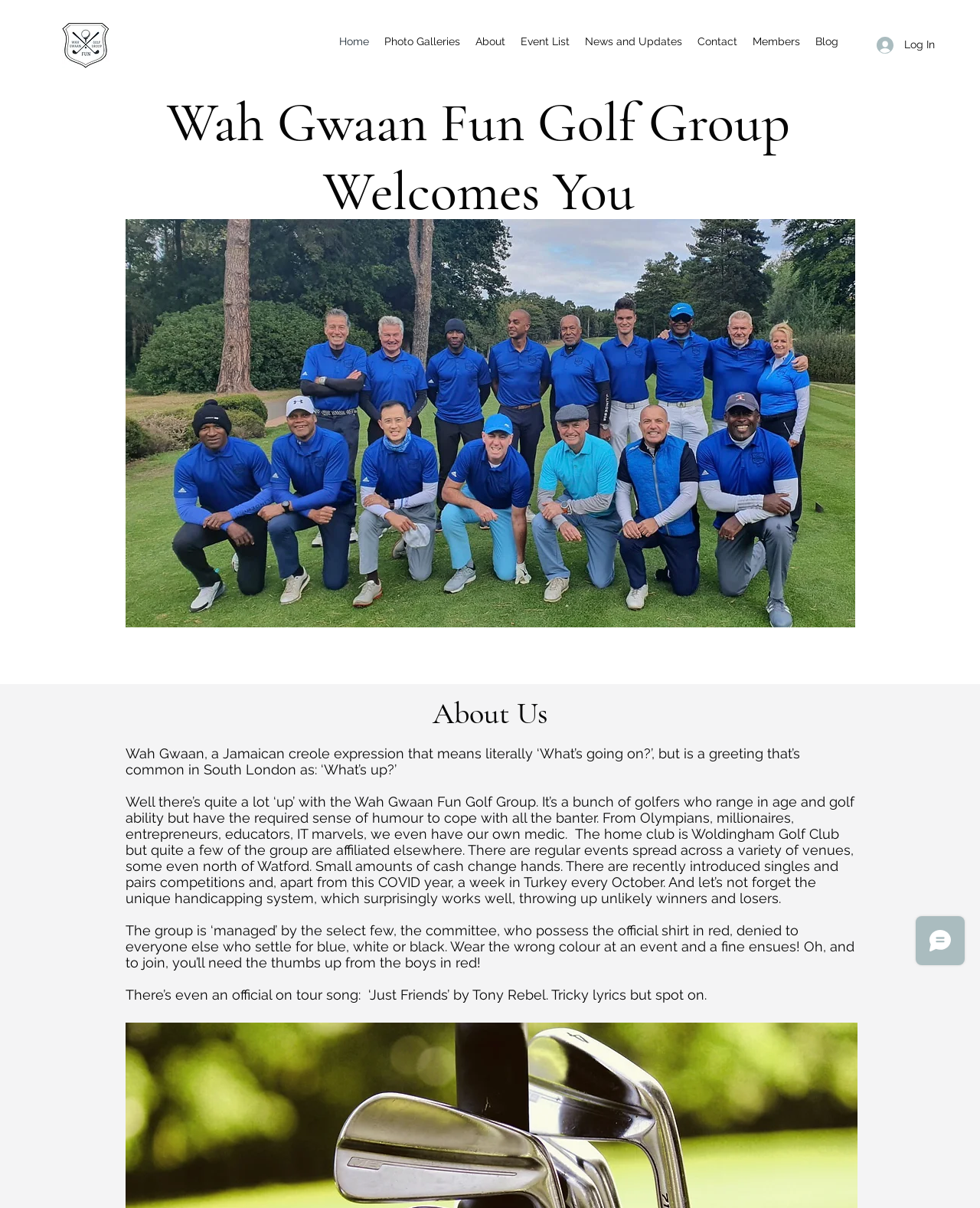Predict the bounding box of the UI element based on this description: "Photo Galleries".

[0.384, 0.025, 0.477, 0.044]